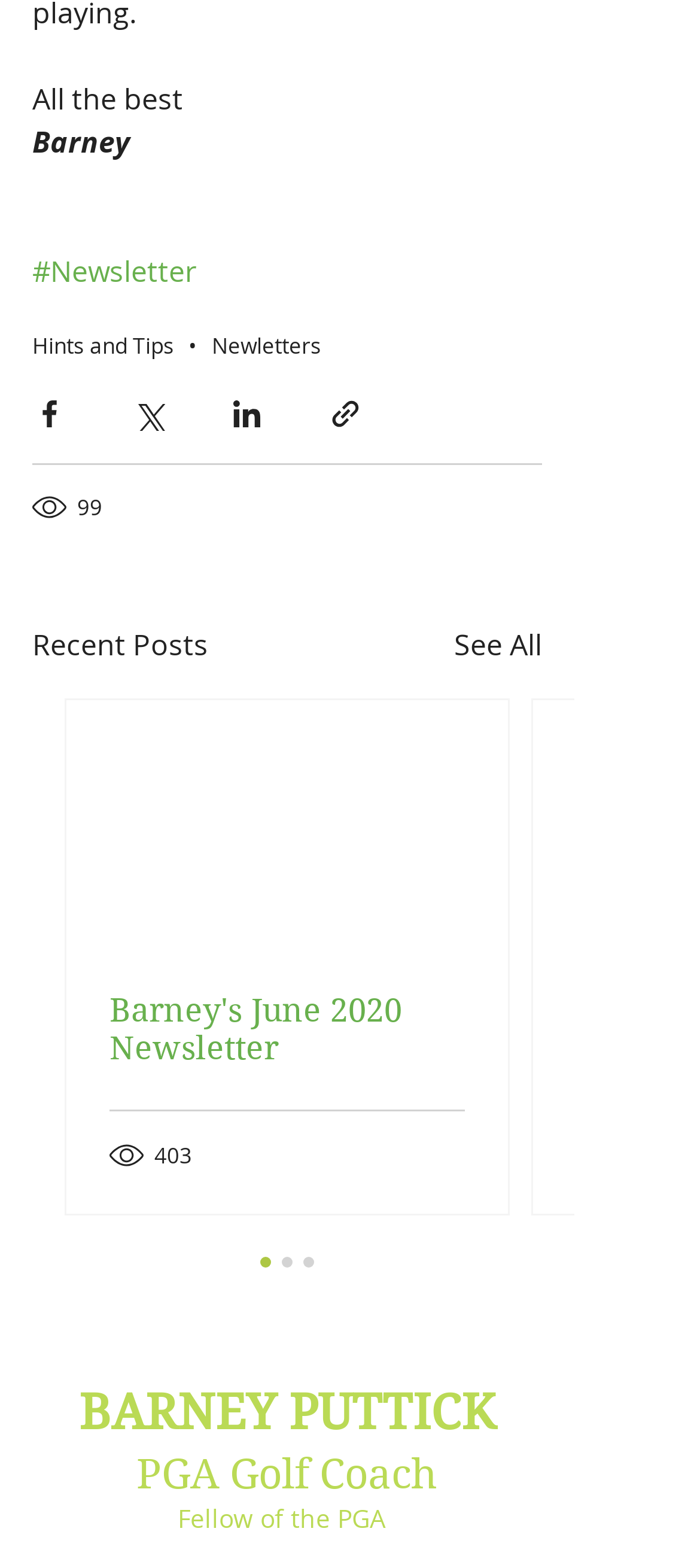Show the bounding box coordinates for the element that needs to be clicked to execute the following instruction: "Share via Facebook". Provide the coordinates in the form of four float numbers between 0 and 1, i.e., [left, top, right, bottom].

[0.046, 0.253, 0.095, 0.274]